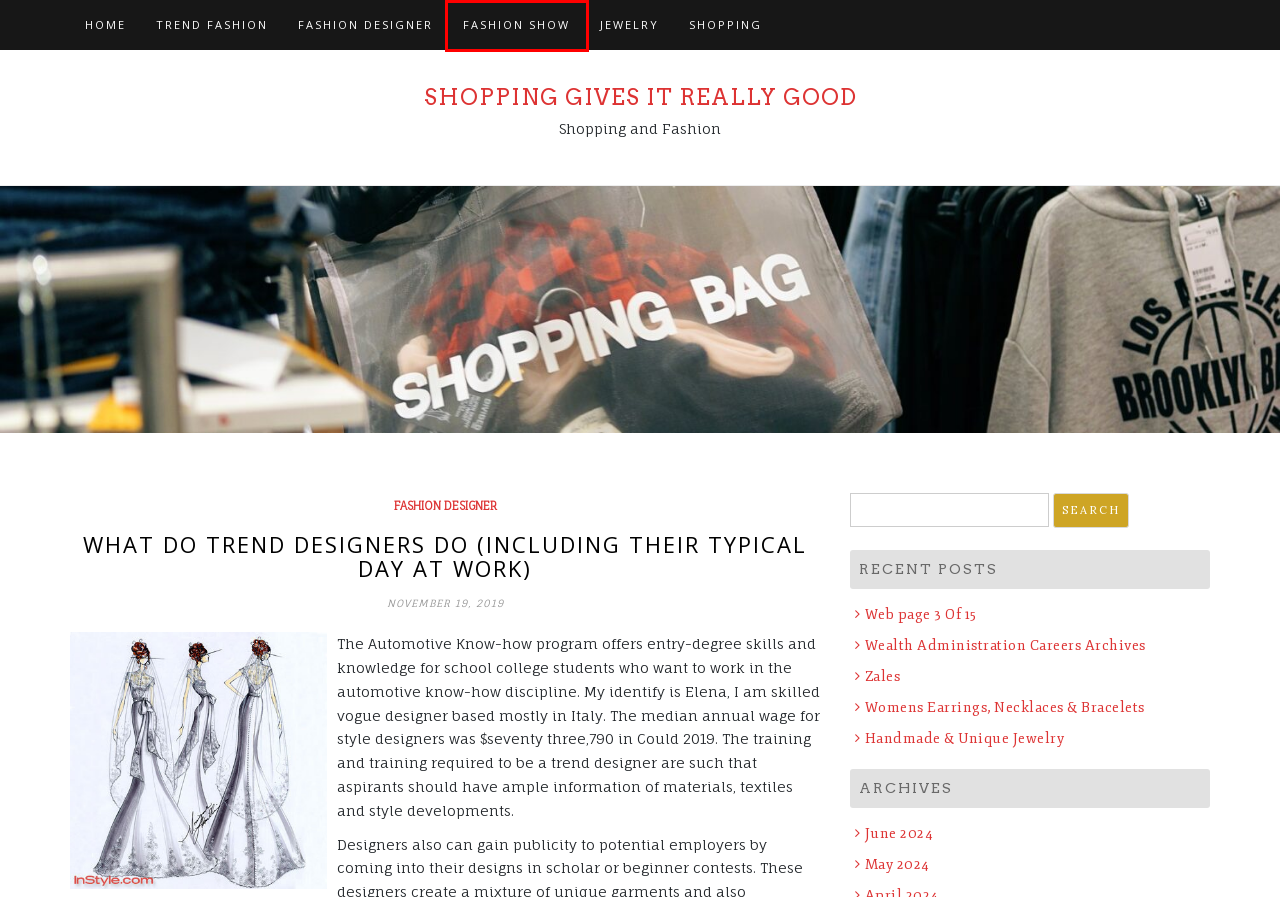Examine the webpage screenshot and identify the UI element enclosed in the red bounding box. Pick the webpage description that most accurately matches the new webpage after clicking the selected element. Here are the candidates:
A. June 2024 - Shopping Gives It Really Good
B. Jewelry Archives - Shopping Gives It Really Good
C. Wealth Administration Careers Archives - Shopping Gives It Really Good
D. Handmade & Unique Jewelry - Shopping Gives It Really Good
E. Fashion Show Archives - Shopping Gives It Really Good
F. Zales - Shopping Gives It Really Good
G. Shopping Gives It Really Good - Shopping and Fashion
H. Womens Earrings, Necklaces & Bracelets - Shopping Gives It Really Good

E